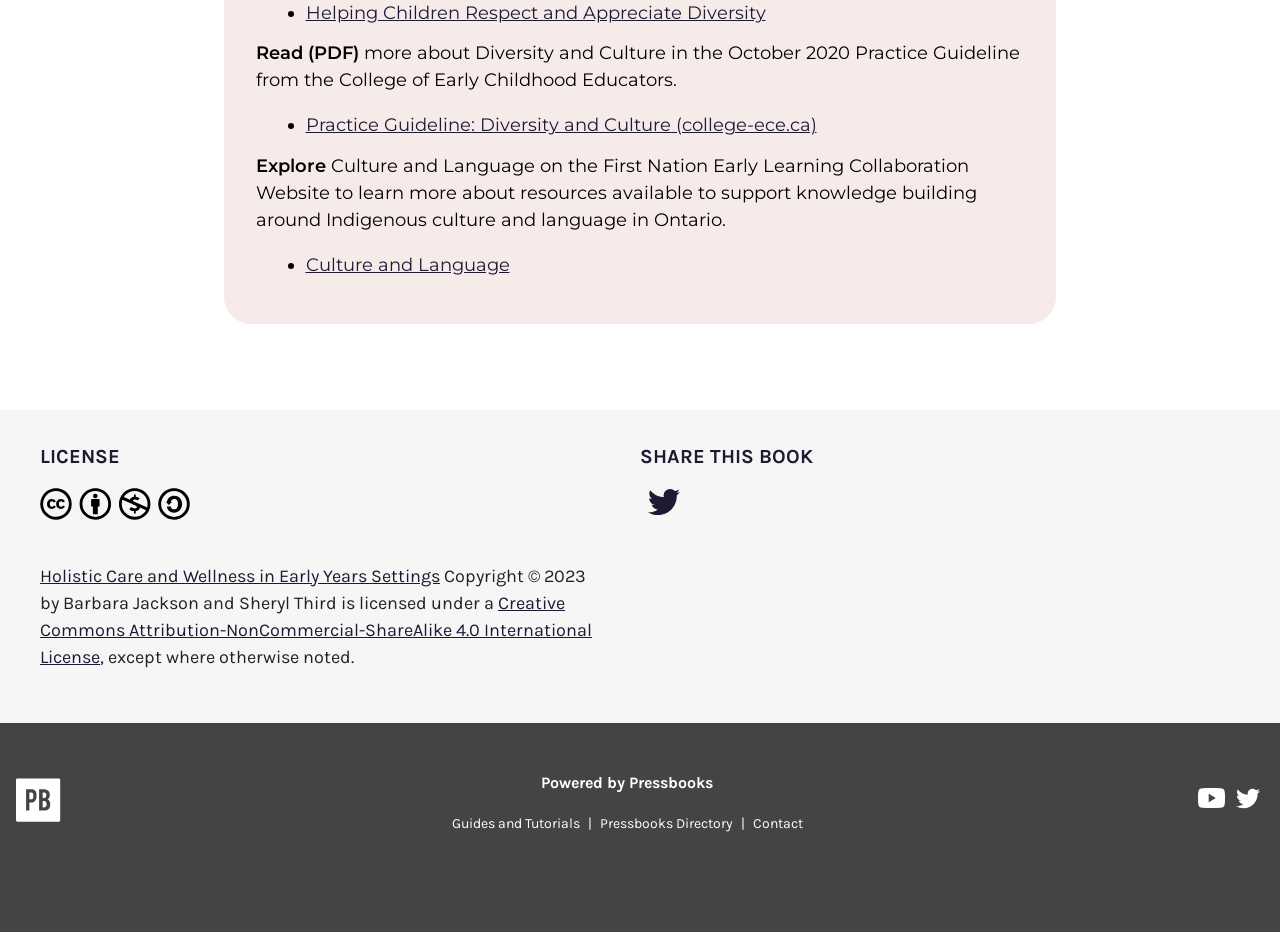Identify the bounding box coordinates for the element you need to click to achieve the following task: "Read the PDF". Provide the bounding box coordinates as four float numbers between 0 and 1, in the form [left, top, right, bottom].

[0.2, 0.045, 0.28, 0.069]